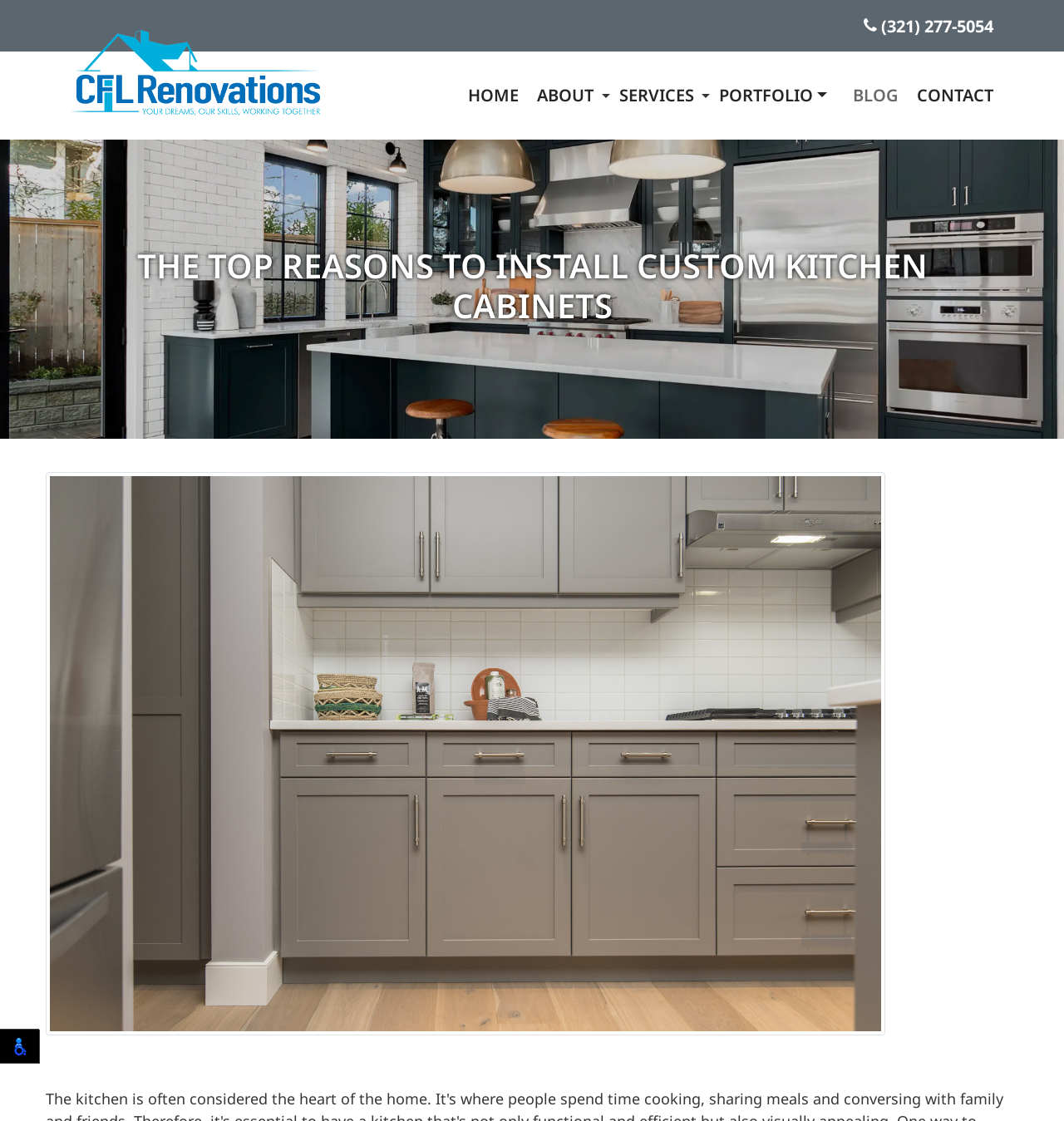Using the webpage screenshot, find the UI element described by parent_node: ABOUT. Provide the bounding box coordinates in the format (top-left x, top-left y, bottom-right x, bottom-right y), ensuring all values are floating point numbers between 0 and 1.

[0.565, 0.046, 0.573, 0.125]